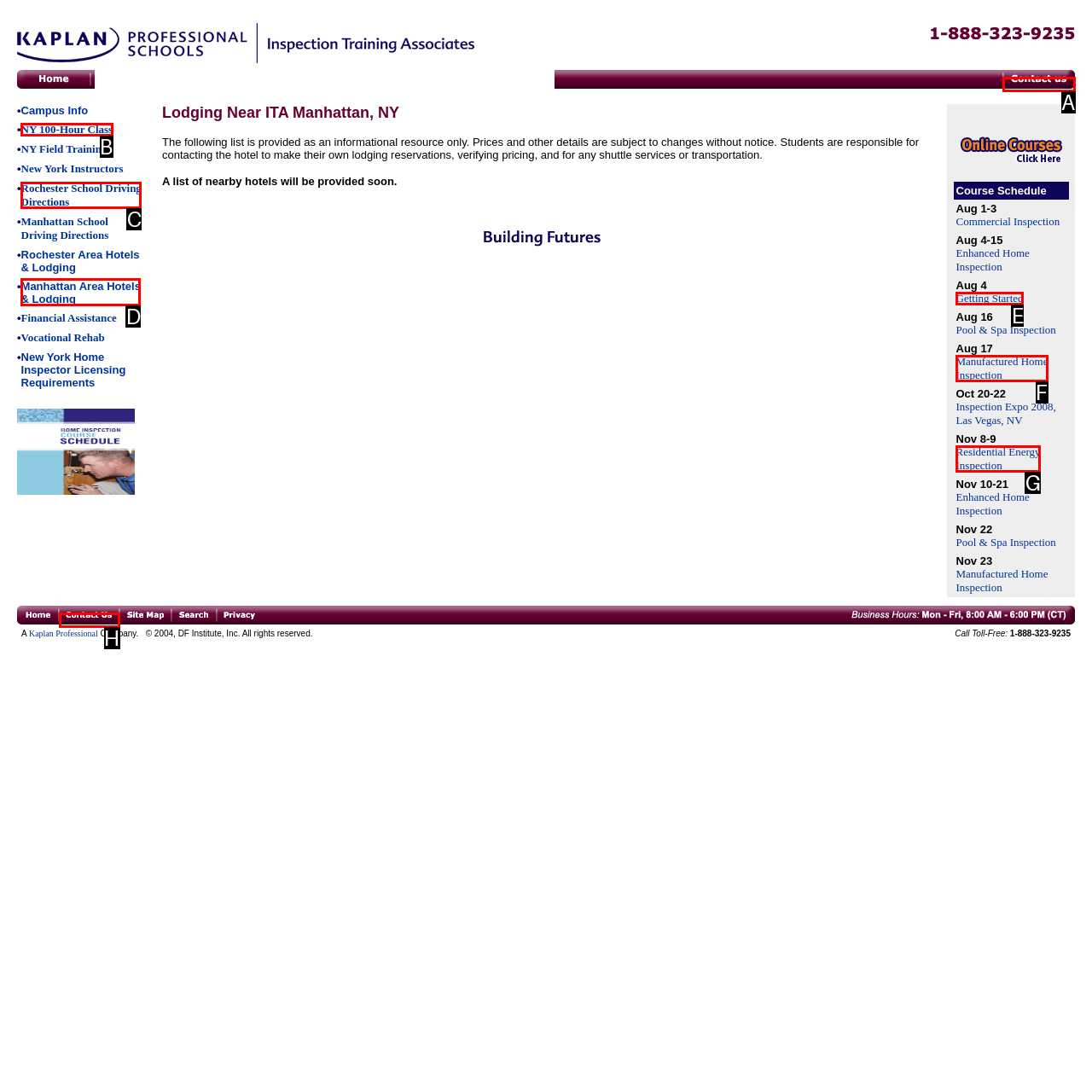Based on the element described as: Manhattan Area Hotels & Lodging
Find and respond with the letter of the correct UI element.

D